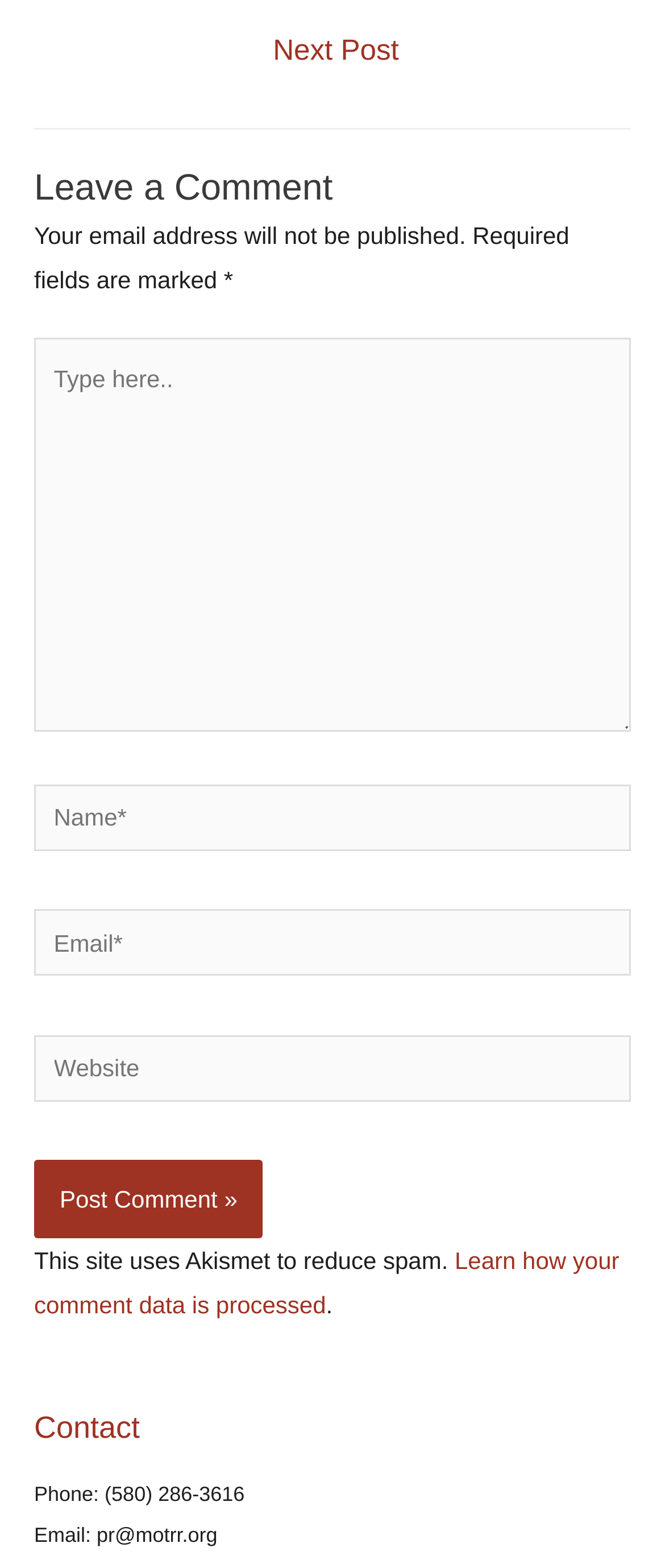Give a one-word or short-phrase answer to the following question: 
What is the button below the comment form for?

Post Comment